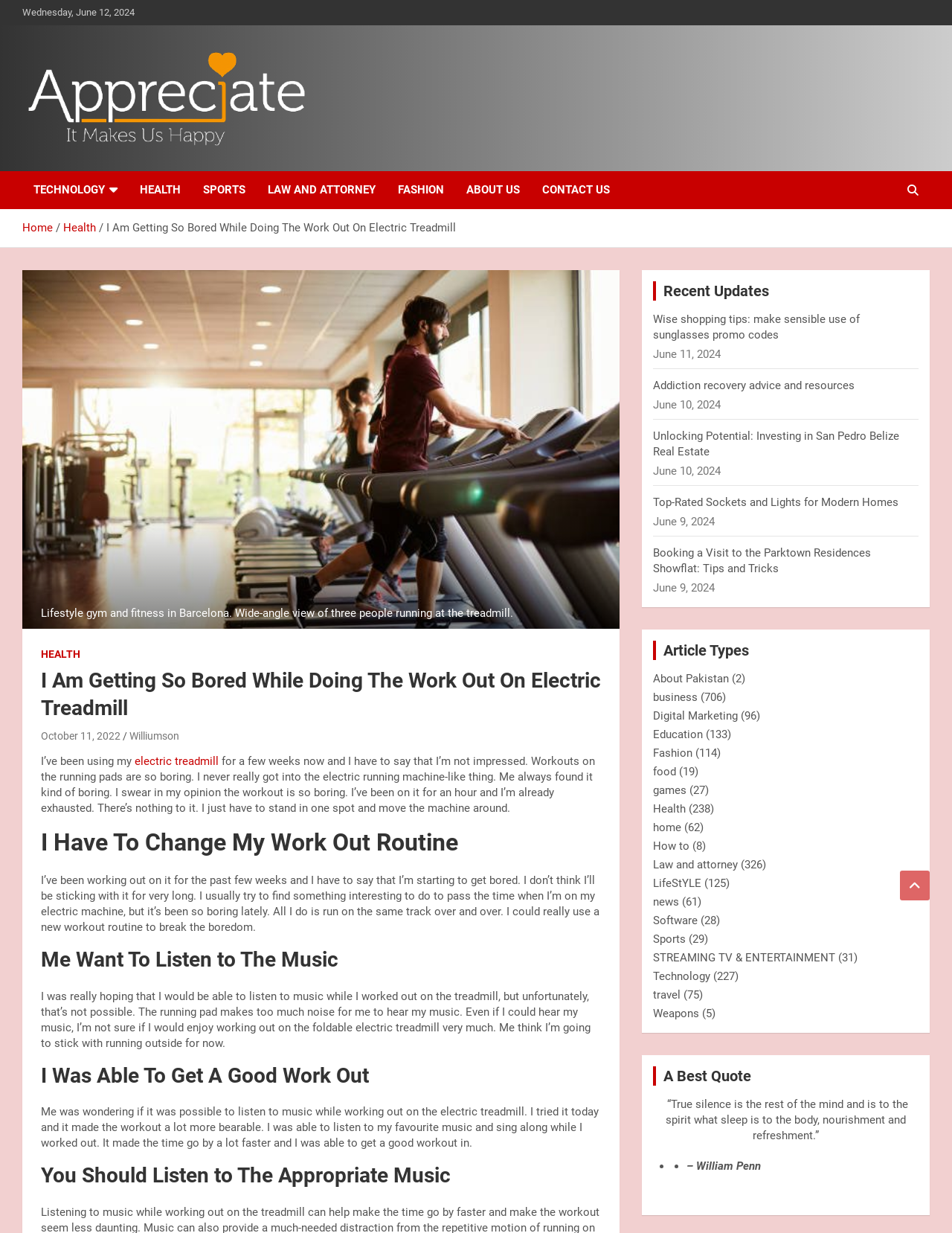What is the purpose of the 'Make & Appreciate' website?
Please describe in detail the information shown in the image to answer the question.

The purpose of the 'Make & Appreciate' website can be found in the description, which states 'Make & Appreciate is the best website for informational articles, such as Technology, Fashion, Health, Sports and Law & Attorney.' This suggests that the website provides informational articles on various topics.